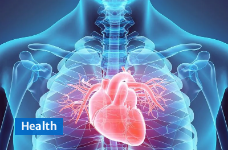Analyze the image and describe all key details you can observe.

This striking image illustrates the intricate relationship between the heart and respiratory system, showcasing a detailed anatomical representation of a human torso. The vibrant, illuminated heart is depicted at the center, pulsating with life against a blue-toned background that highlights the structure of the ribcage and spine. Surrounding the heart are the branching blood vessels, depicted in a vibrant red, symbolizing the vital flow of blood throughout the body. 

In the corner, a prominent "Health" label emphasizes the image's connection to medical awareness and education, particularly in understanding the importance of cardiovascular and respiratory health. This visual serves as a reminder of the essential functions these organs perform and the significance of maintaining overall health through regular check-ups and preventative care.